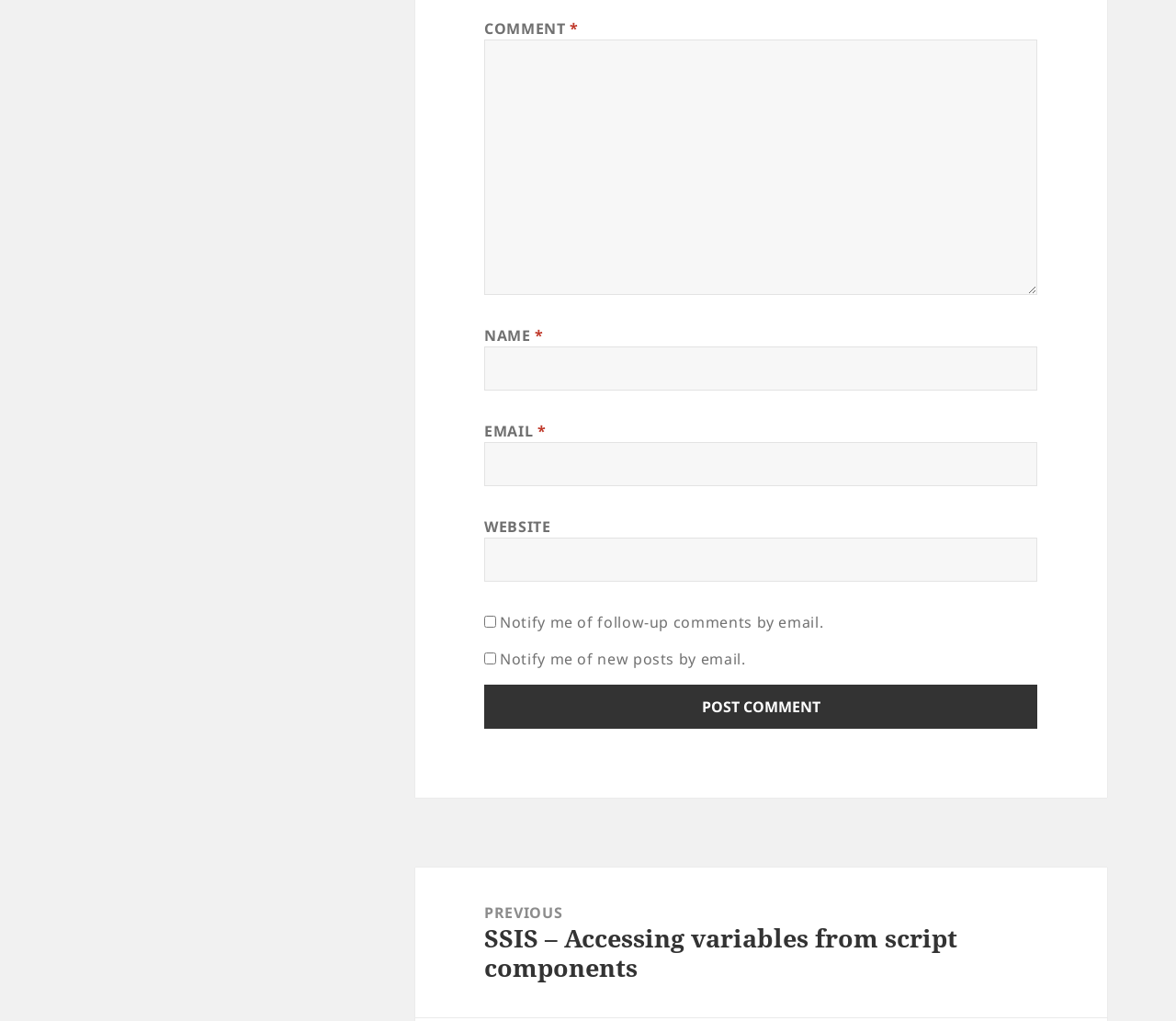Predict the bounding box coordinates for the UI element described as: "parent_node: EMAIL * aria-describedby="email-notes" name="email"". The coordinates should be four float numbers between 0 and 1, presented as [left, top, right, bottom].

[0.412, 0.433, 0.882, 0.476]